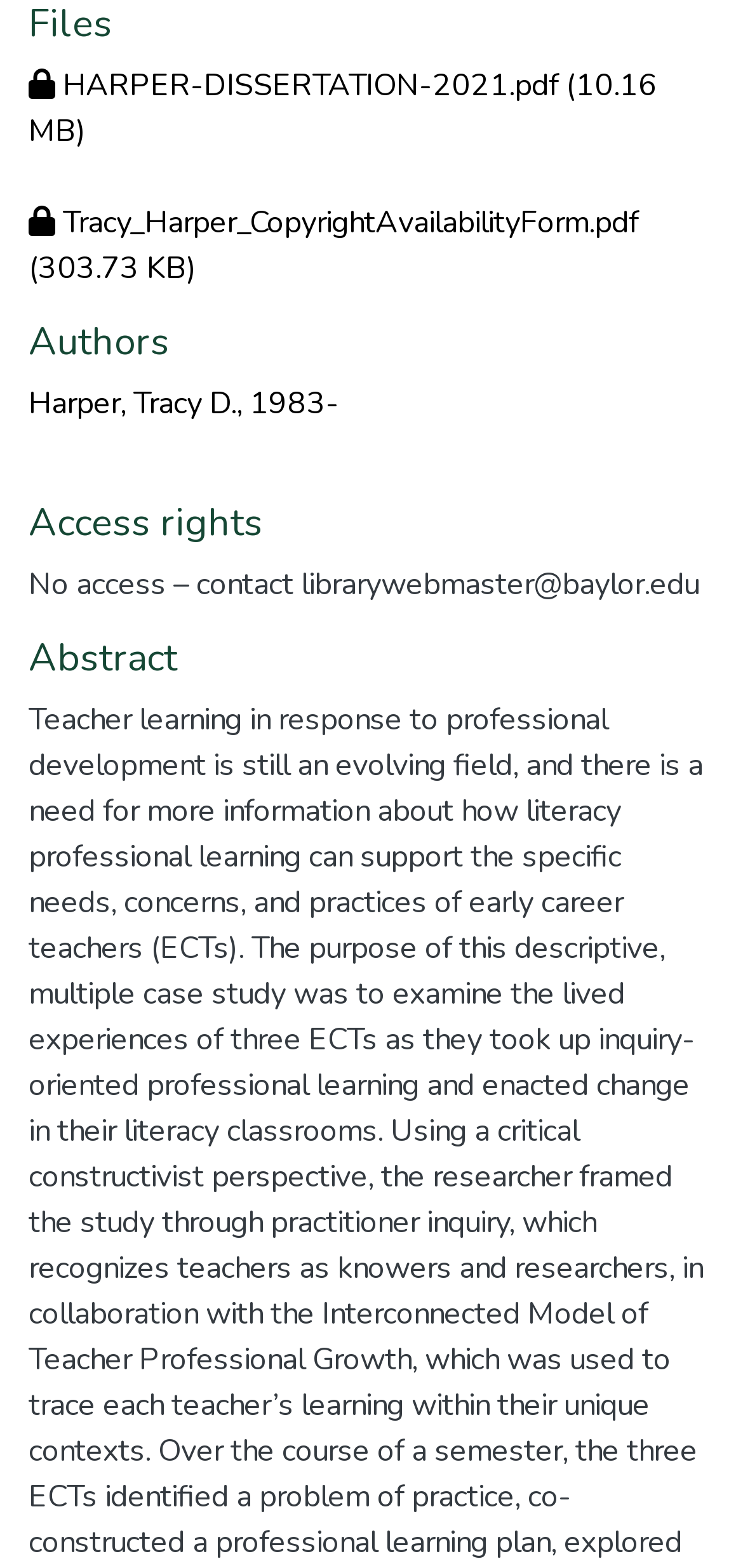Find the bounding box of the web element that fits this description: "Electronic Theses and Dissertations".

[0.038, 0.647, 0.677, 0.674]